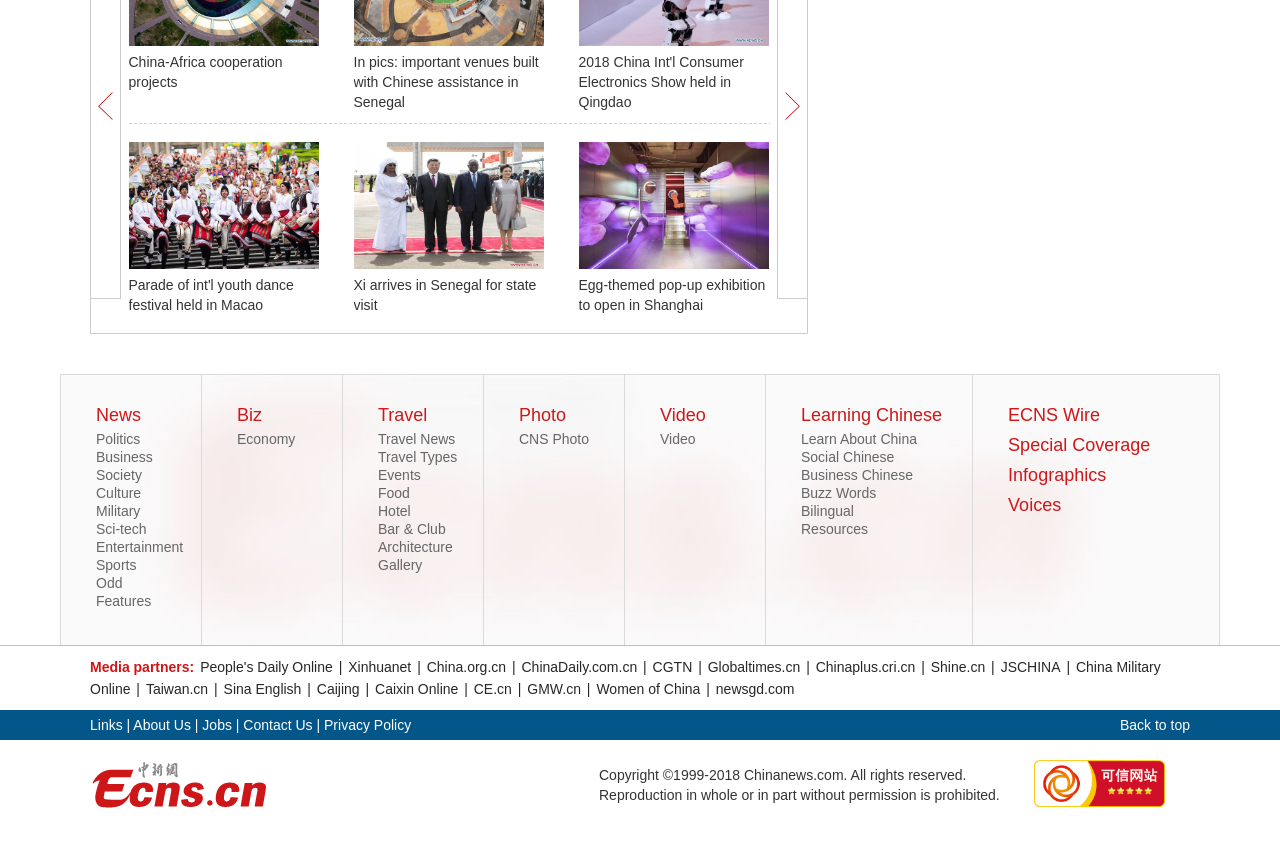What is the topic of the third link?
Answer briefly with a single word or phrase based on the image.

2018 China Int'l Consumer Electronics Show